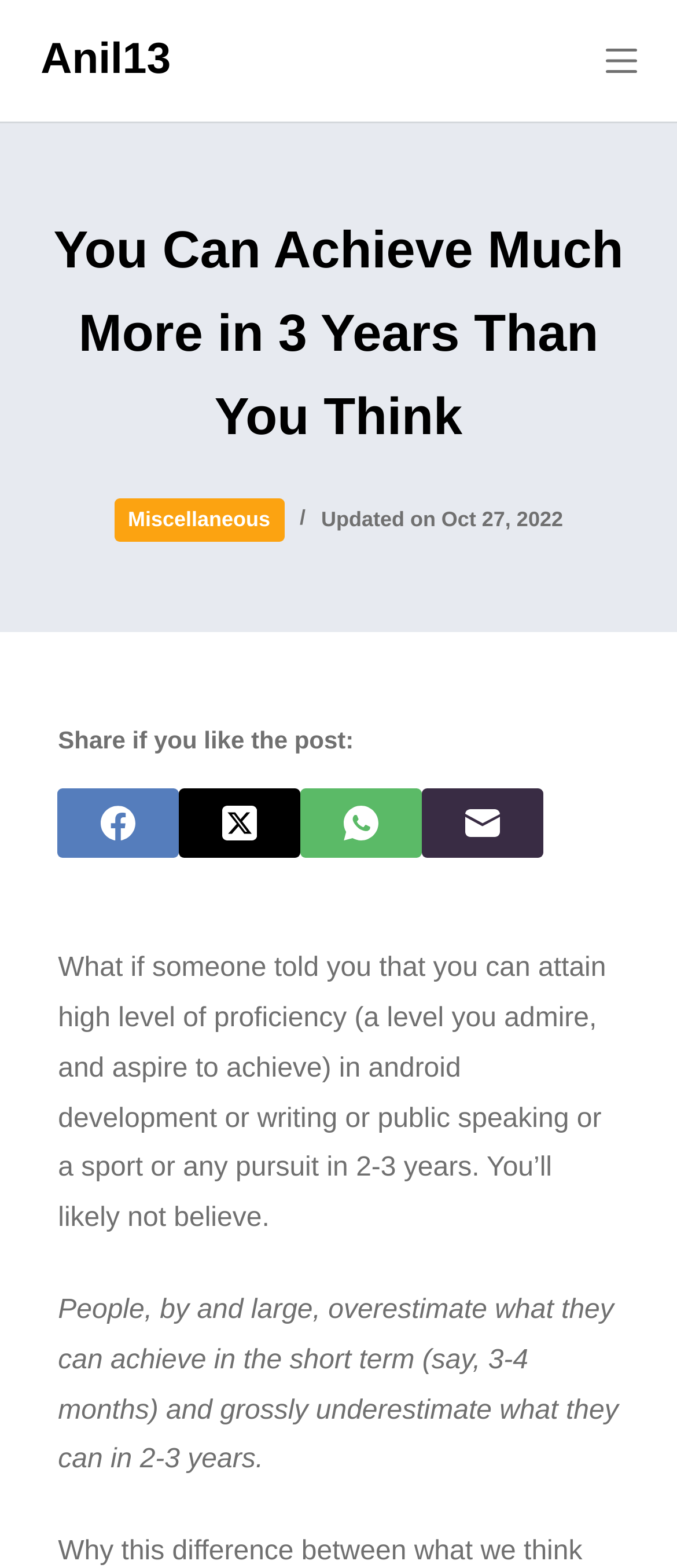Describe all visible elements and their arrangement on the webpage.

The webpage has a title "You Can Achieve Much More in 3 Years Than You Think | Anil13" and is focused on the topic of achieving proficiency in various pursuits. 

At the top left corner, there is a "Skip to content" link. Next to it, there is a link to "Anil13". On the top right corner, there is a "Menu" button. 

Below the top section, there is a header section that spans the entire width of the page. It contains a heading that reads "You Can Achieve Much More in 3 Years Than You Think". 

Under the heading, there are several elements aligned horizontally. On the left, there is a link to "Miscellaneous". To its right, there is a text "Updated on" followed by a time element displaying "Oct 27, 2022". 

Further down, there is a text "Share if you like the post:" followed by four social media links: "Facebook", "X (Twitter)", "WhatsApp", and "Email". 

The main content of the page starts below the social media links. It begins with a paragraph that asks a rhetorical question about achieving high levels of proficiency in various pursuits. The next paragraph discusses how people tend to overestimate their short-term achievements and underestimate their long-term capabilities.